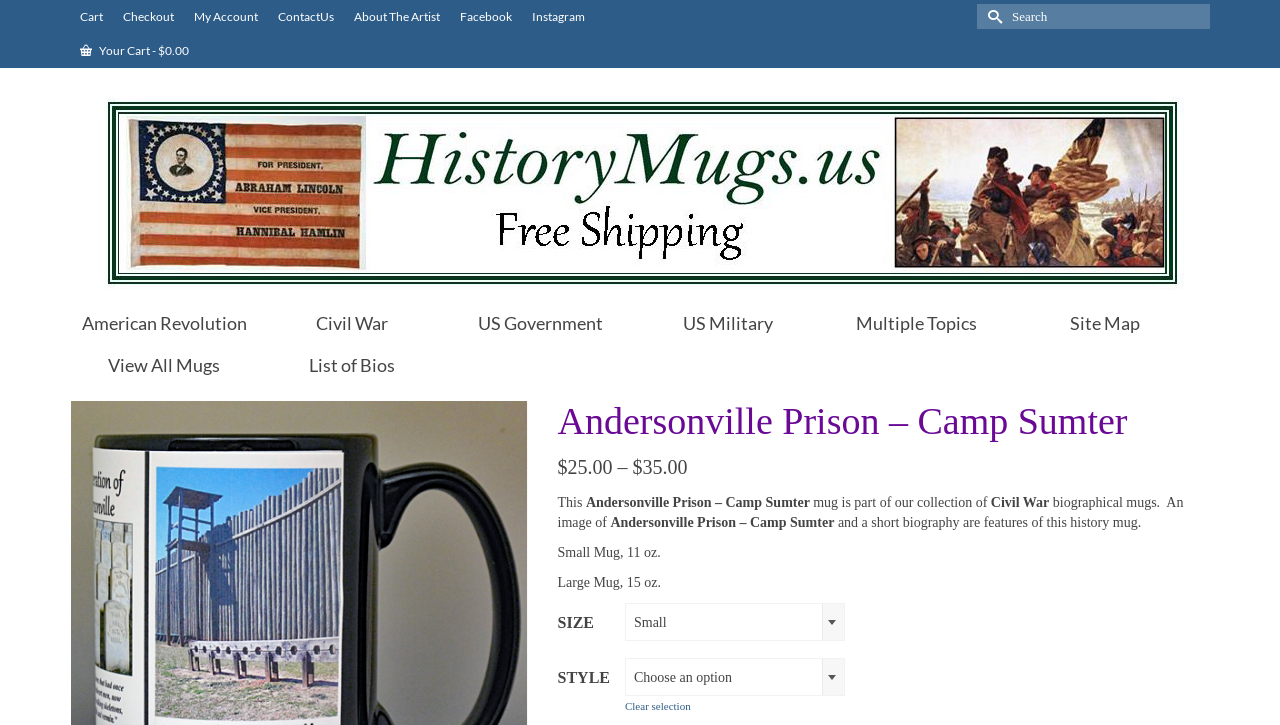Please identify the primary heading of the webpage and give its text content.

Andersonville Prison – Camp Sumter